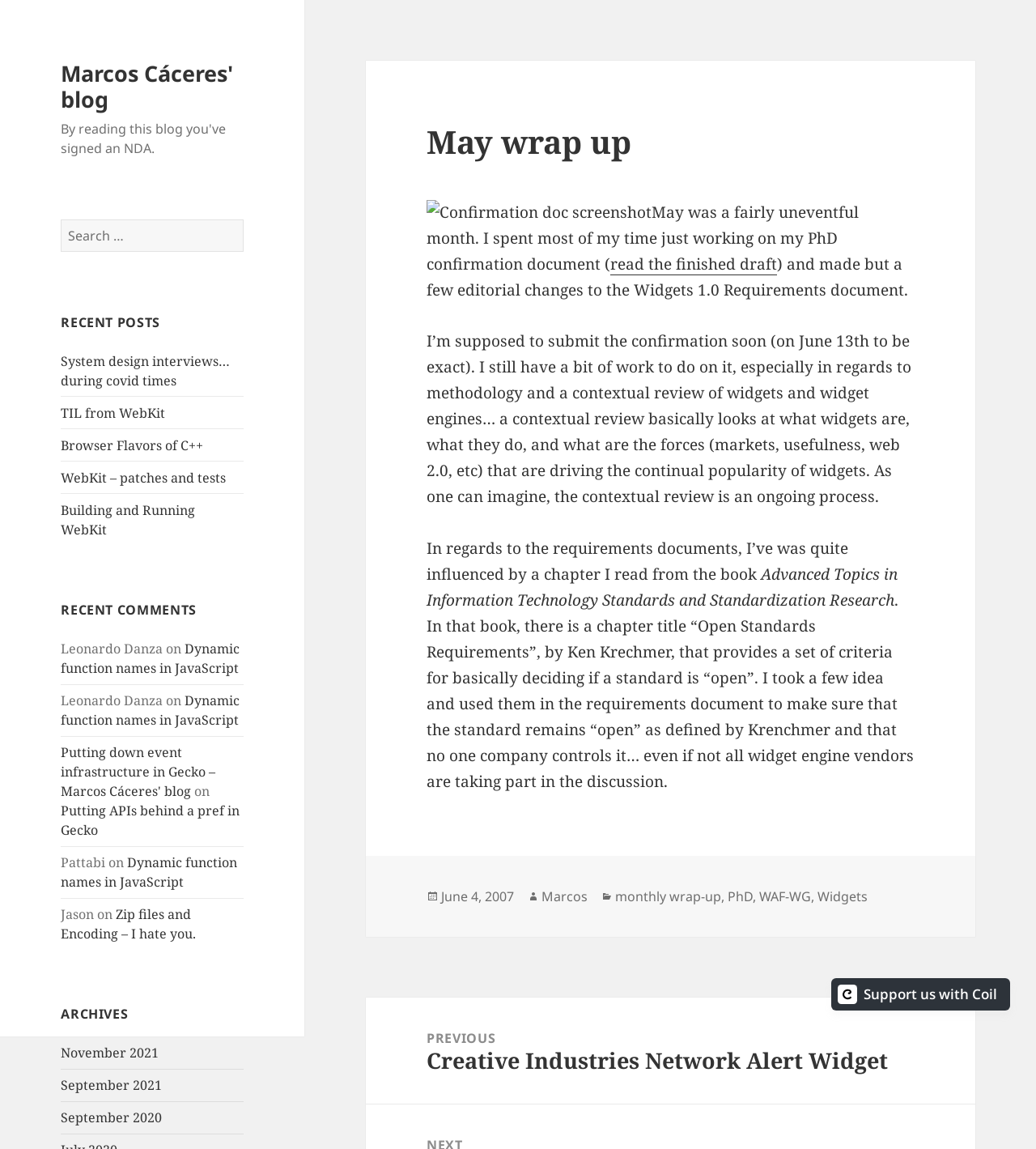Based on the provided description, "September 2021", find the bounding box of the corresponding UI element in the screenshot.

[0.059, 0.937, 0.156, 0.952]